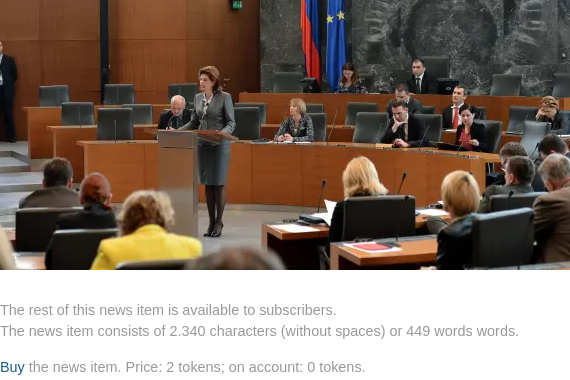Detail every aspect of the image in your caption.

The image captures a moment from a parliamentary session held in Slovenia, showcasing a formal ambiance as representatives gather to discuss key issues. At the forefront, a female speaker addresses the assembly, standing confidently at a podium while dressed in professional attire. The legislative chamber is adorned with the national flags of Slovenia, indicating the importance of the occasion. 

Seated around her, members of parliament are engaged, some taking notes, as they focus on the speaker's address. The architecture features modern design elements with a mix of wooden and stone finishes, providing a sophisticated backdrop for the proceedings. This session likely involves significant discussions related to legislation, underscoring the parliamentary process at work in addressing national concerns. 

The accompanying text notes that the full news item is available for subscribers, indicating ongoing developments relevant to the legislation discussed in this session.